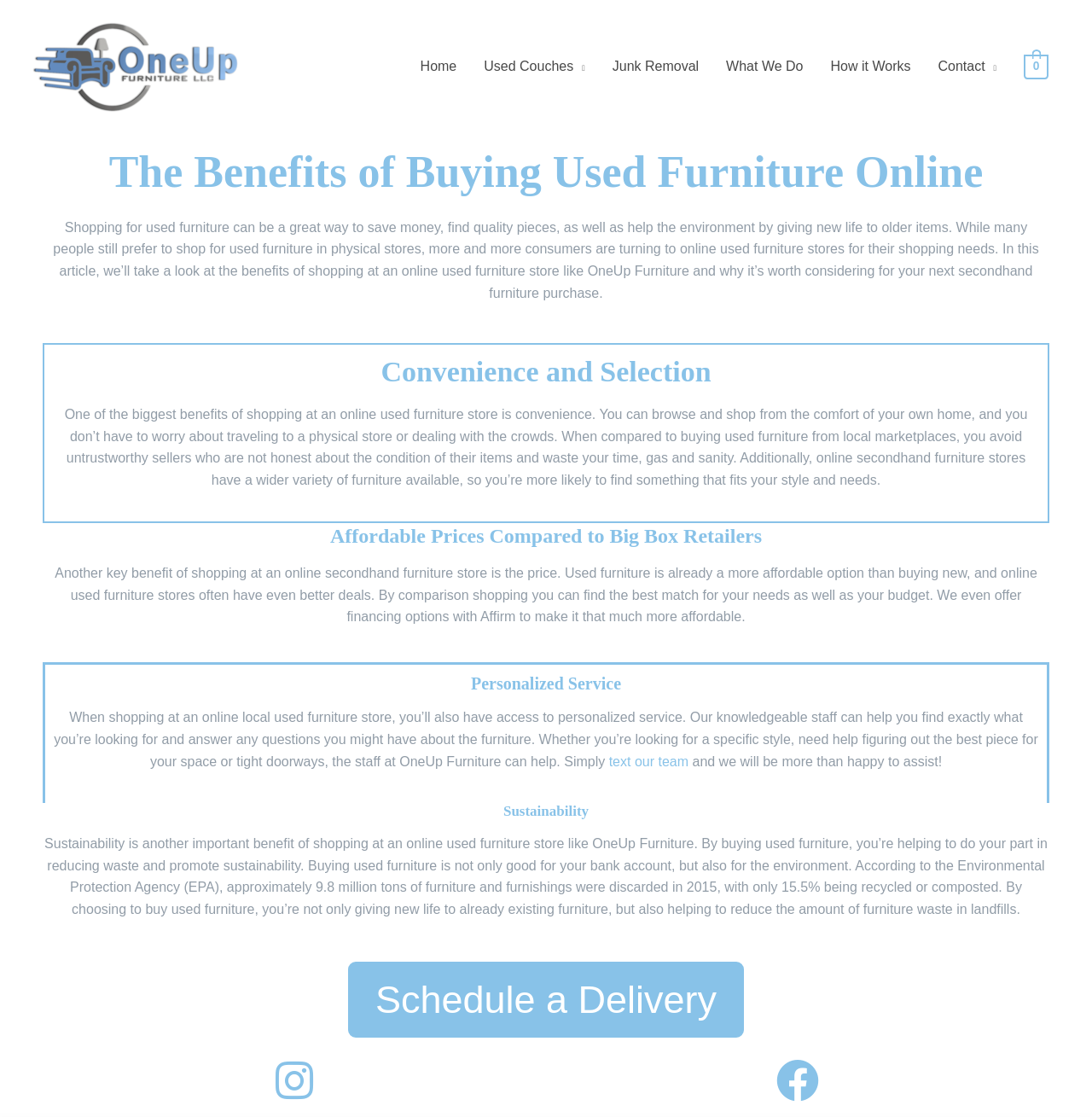Create an in-depth description of the webpage, covering main sections.

The webpage is about the benefits of buying used furniture online from OneUp Furniture. At the top left corner, there is a logo of the used furniture store. Below the logo, there is a navigation menu with links to different sections of the website, including "Home", "Used Couches", "Junk Removal", "What We Do", "How it Works", and "Contact". 

On the top right corner, there is a link to view the shopping cart, which is currently empty. 

The main content of the webpage is divided into sections, each with a heading and a paragraph of text. The first section is about the benefits of buying used furniture online, including saving money, finding quality pieces, and helping the environment. 

Below this section, there are four more sections, each highlighting a specific benefit of shopping at an online used furniture store like OneUp Furniture. The sections are titled "Convenience and Selection", "Affordable Prices Compared to Big Box Retailers", "Personalized Service", and "Sustainability". 

In the "Convenience and Selection" section, the text explains how online shopping allows customers to browse and shop from home, avoiding the hassle of traveling to physical stores and dealing with crowds. It also mentions that online stores have a wider variety of furniture available. 

The "Affordable Prices Compared to Big Box Retailers" section explains that used furniture is already more affordable than buying new, and online used furniture stores often have even better deals. 

The "Personalized Service" section highlights the knowledgeable staff at OneUp Furniture who can help customers find what they're looking for and answer any questions they may have. 

The "Sustainability" section emphasizes the environmental benefits of buying used furniture, including reducing waste and promoting sustainability. 

At the bottom of the page, there are two links, one to schedule a delivery and two empty links.